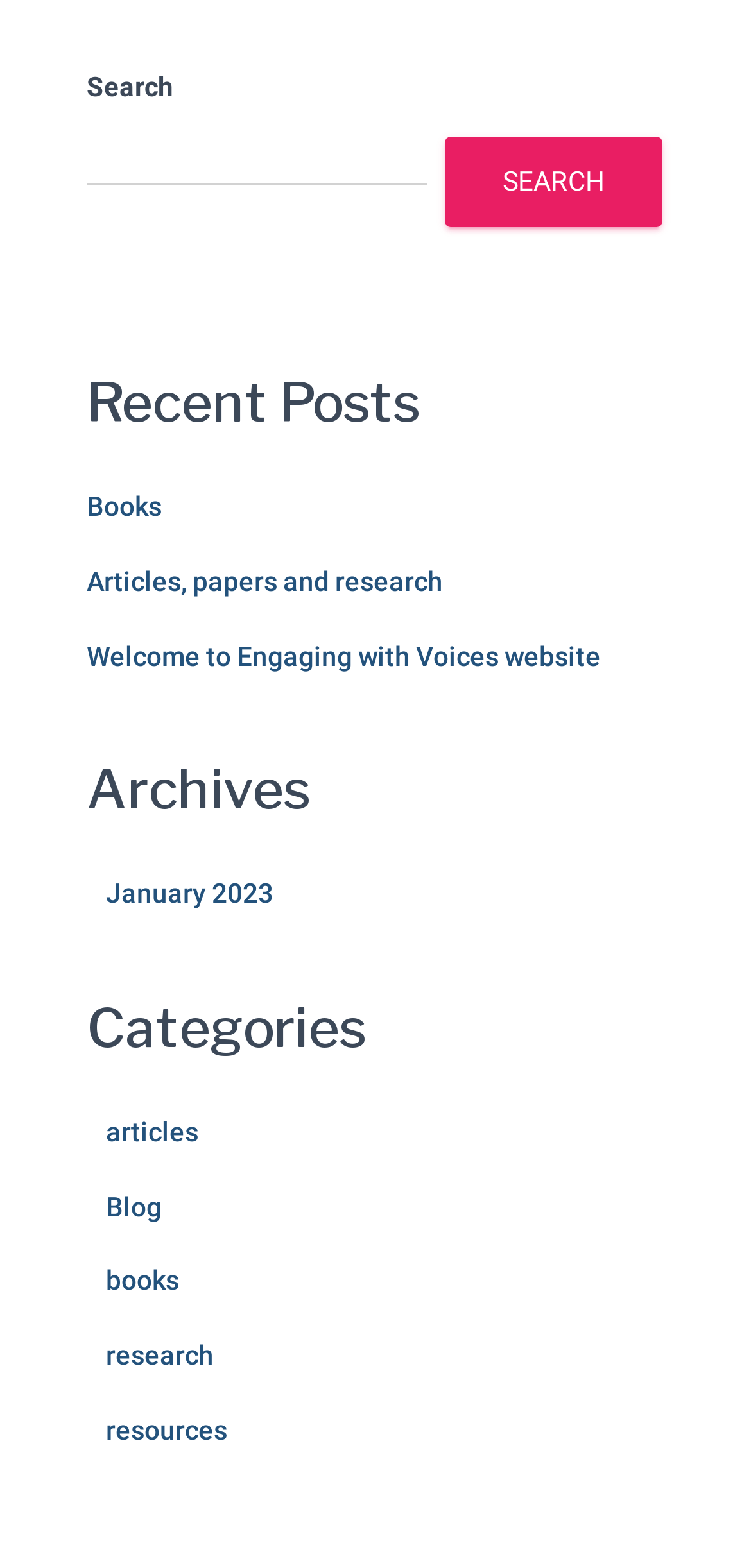Please provide a brief answer to the question using only one word or phrase: 
How many categories are listed on the webpage?

4